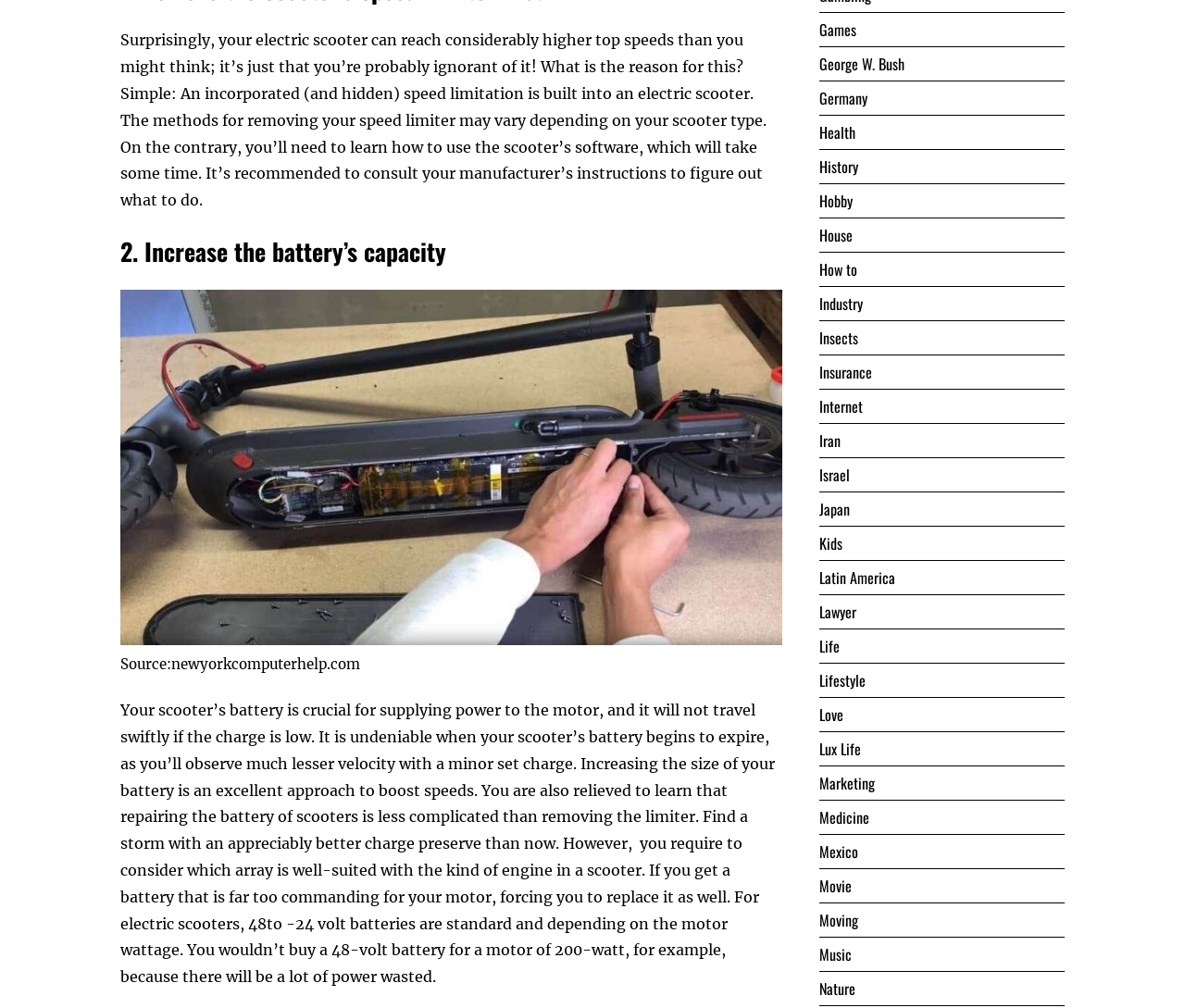Find and specify the bounding box coordinates that correspond to the clickable region for the instruction: "Click the link 'How to'".

[0.691, 0.257, 0.723, 0.279]